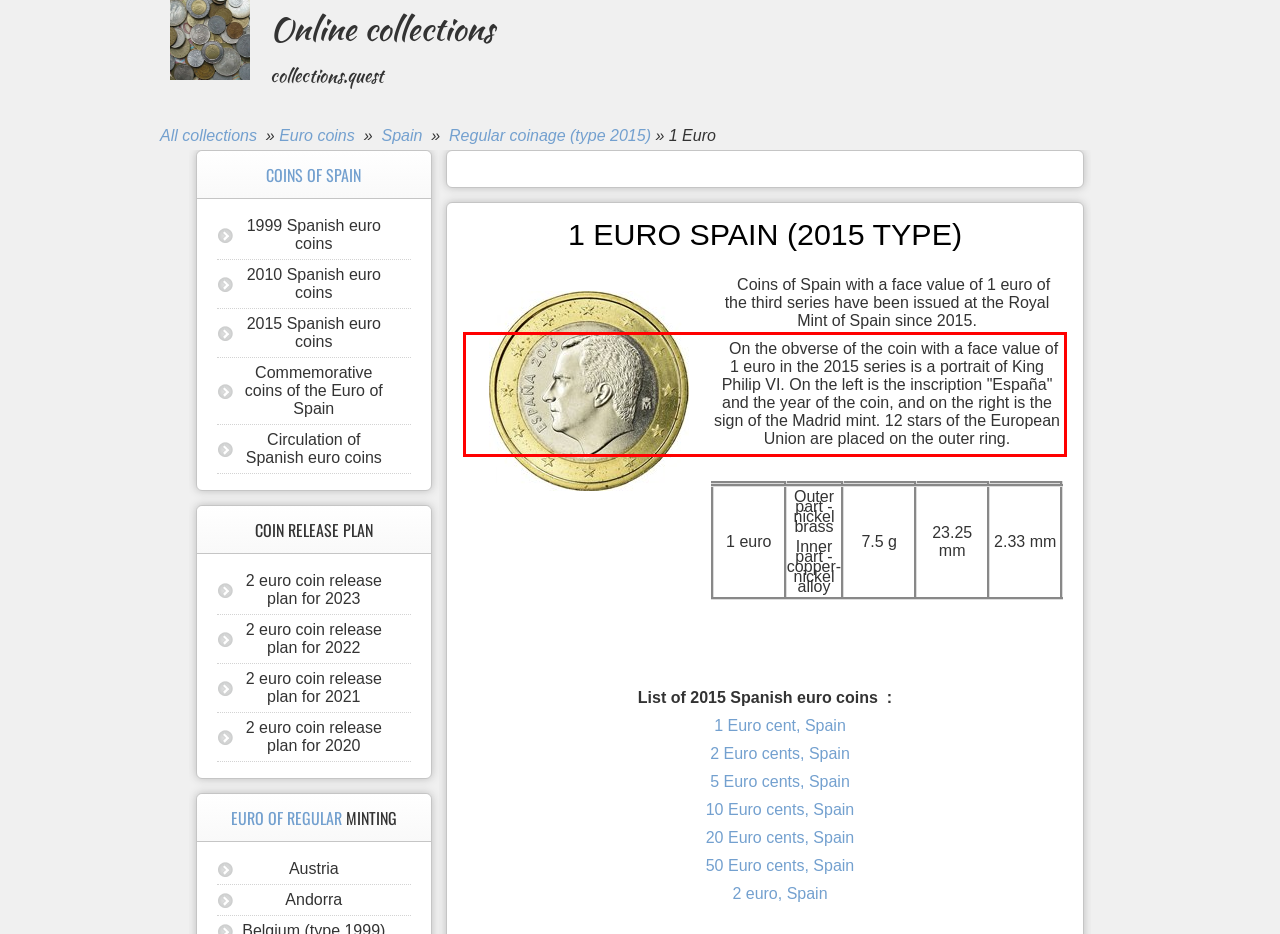Review the screenshot of the webpage and recognize the text inside the red rectangle bounding box. Provide the extracted text content.

On the obverse of the coin with a face value of 1 euro in the 2015 series is a portrait of King Philip VI. On the left is the inscription "España" and the year of the coin, and on the right is the sign of the Madrid mint. 12 stars of the European Union are placed on the outer ring.